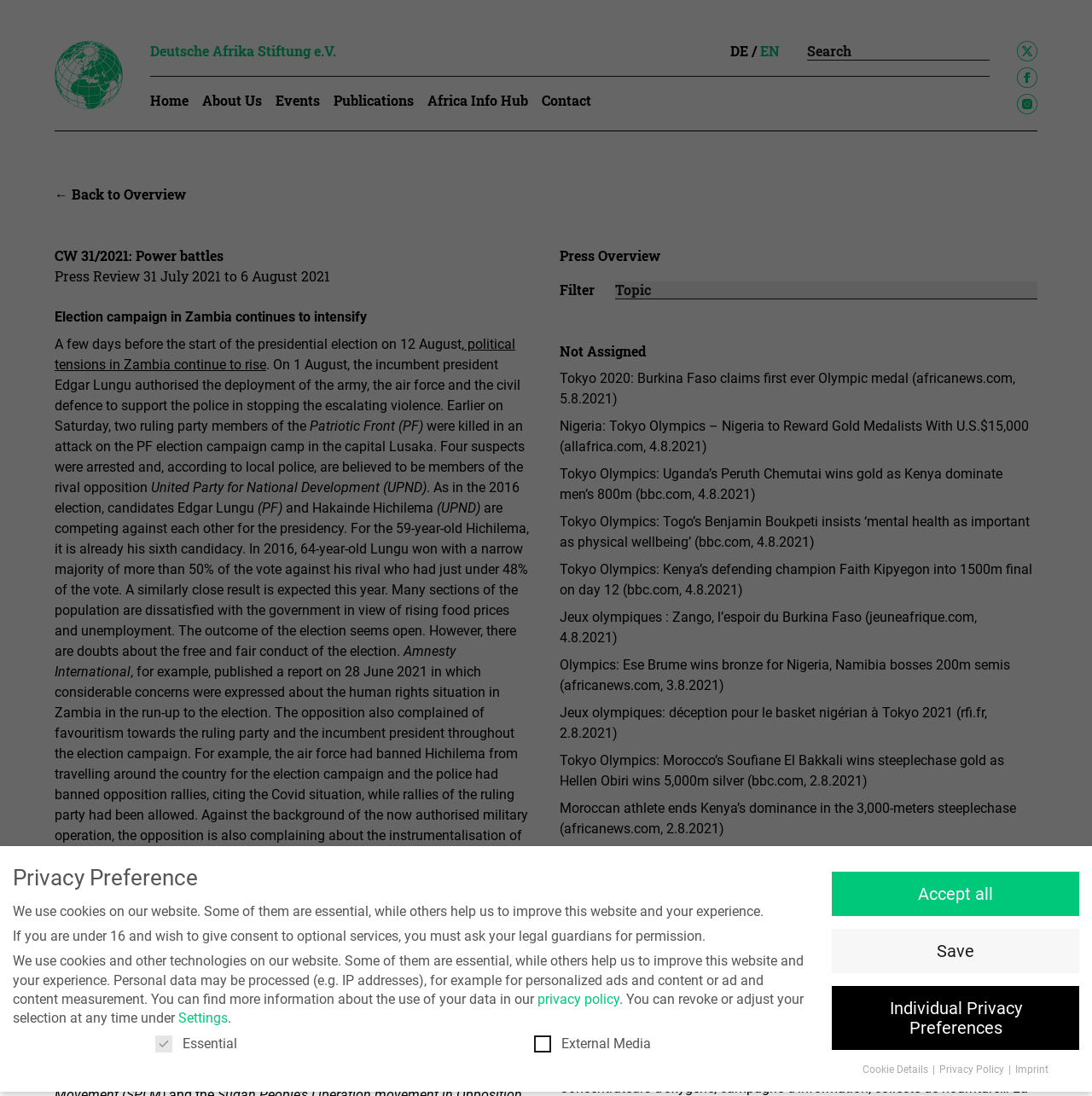Create an elaborate caption that covers all aspects of the webpage.

The webpage is a press review from the German Africa Foundation, covering news from Africa from July 31 to August 6, 2021. At the top, there is a logo and a navigation menu with links to "Home", "About Us", "Events", "Publications", "Africa Info Hub", and "Contact". On the top right, there are language options, including "DE" and "EN", and a search box.

Below the navigation menu, there is a title "CW 31/2021: Power battles" and a subtitle "Press Review 31 July 2021 to 6 August 2021". The main content of the page is divided into several sections, each covering a different news story from Africa.

The first section discusses the election campaign in Zambia, where political tensions are rising ahead of the presidential election. The article mentions the deployment of the army and the air force to support the police in stopping the escalating violence.

The second section reports on the swearing-in of a new parliament in South Sudan, a crucial part of the peace deal signed in 2018.

The rest of the page is dedicated to news from the Tokyo 2020 Olympics, with links to various articles about African athletes' performances, including medal wins and disappointments.

At the bottom of the page, there is a section titled "Covid-19" and a privacy preference section, where users can adjust their cookie settings and find more information about the website's privacy policy.

On the bottom right, there are buttons to accept all cookies, save individual preferences, and access more information about cookies and privacy. There are also links to the website's imprint and privacy policy.